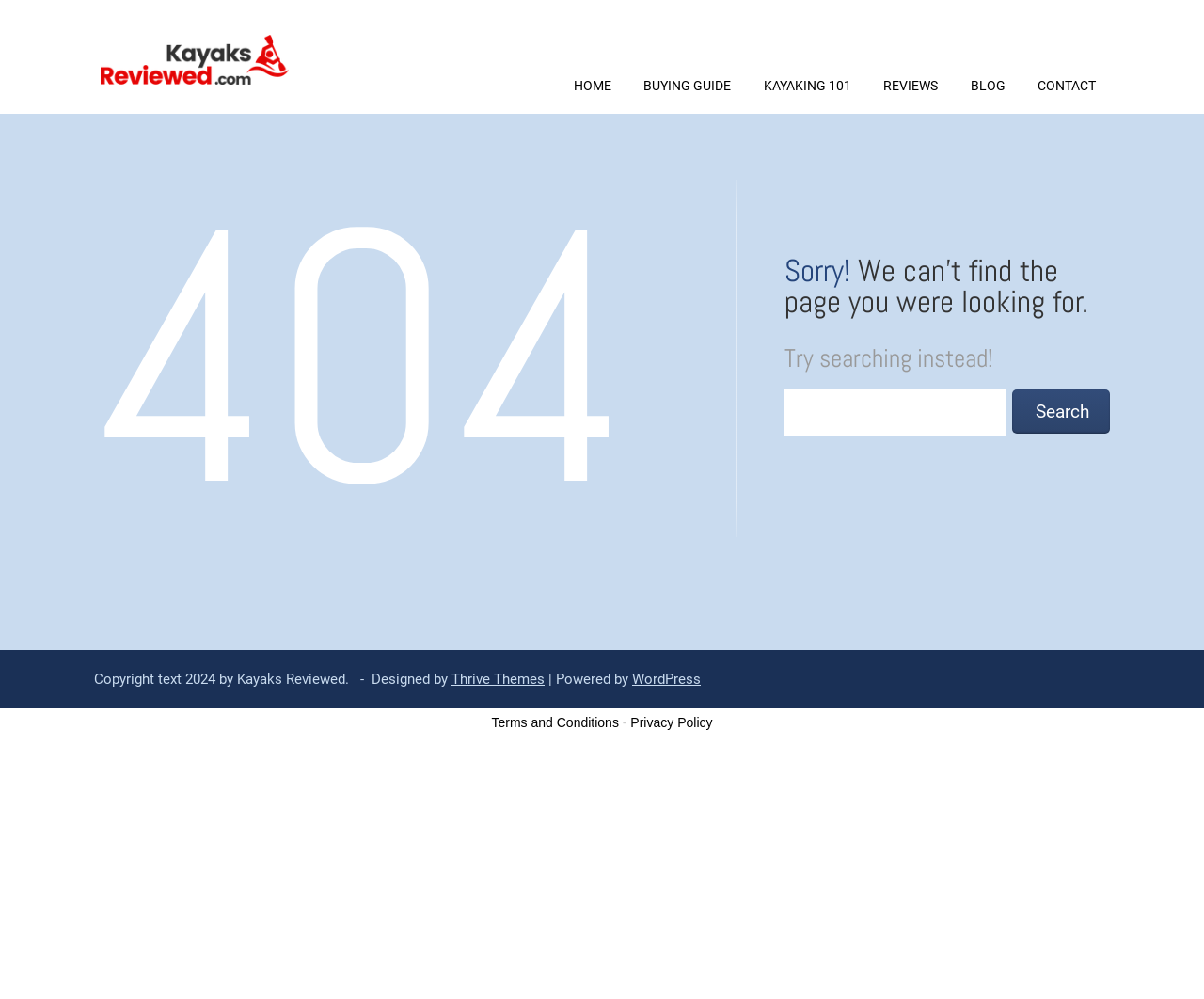Extract the bounding box coordinates for the UI element described by the text: "REVIEWS". The coordinates should be in the form of [left, top, right, bottom] with values between 0 and 1.

[0.734, 0.078, 0.779, 0.093]